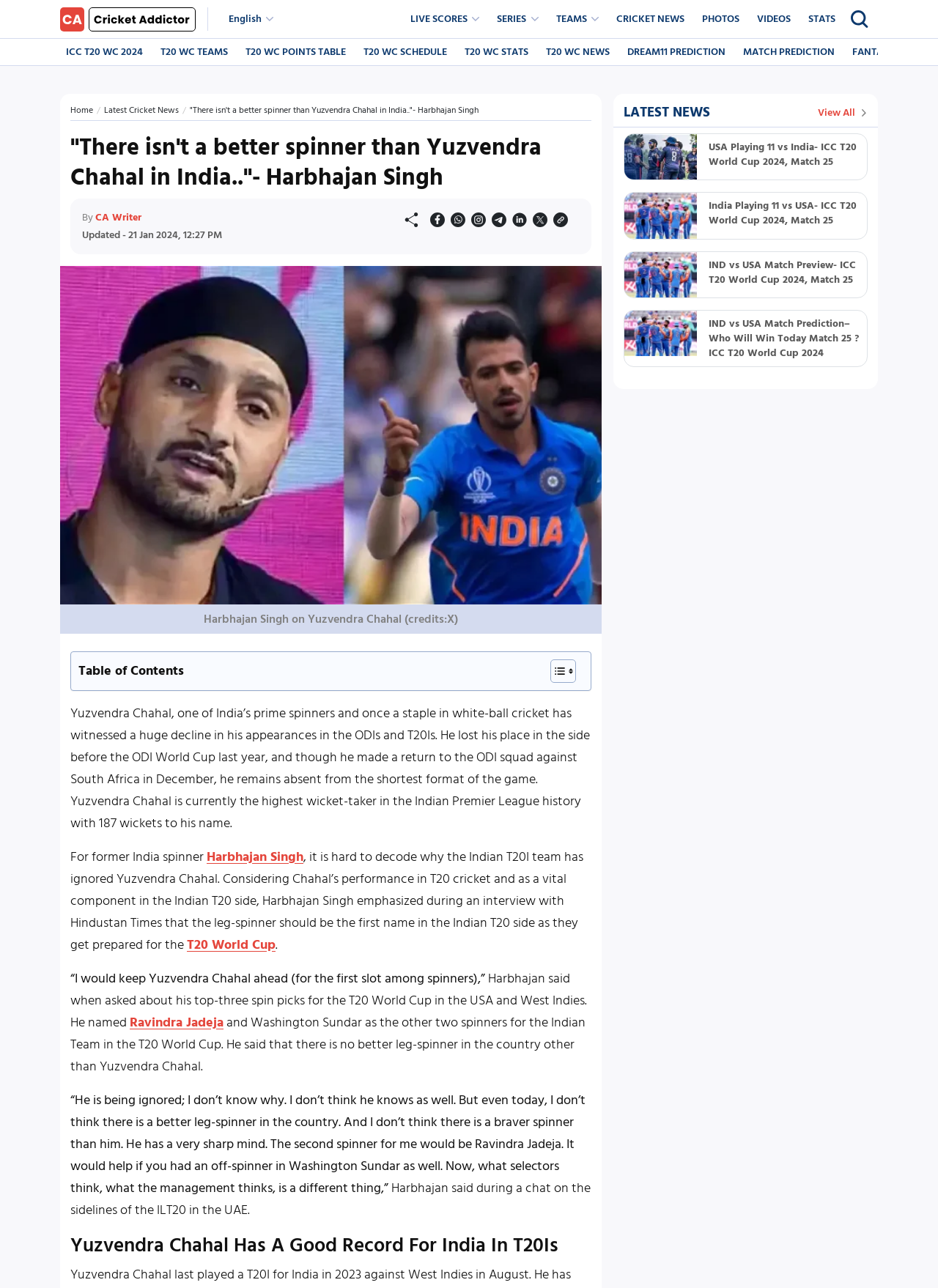Please give a succinct answer using a single word or phrase:
Who is the former India spinner quoted in the article?

Harbhajan Singh